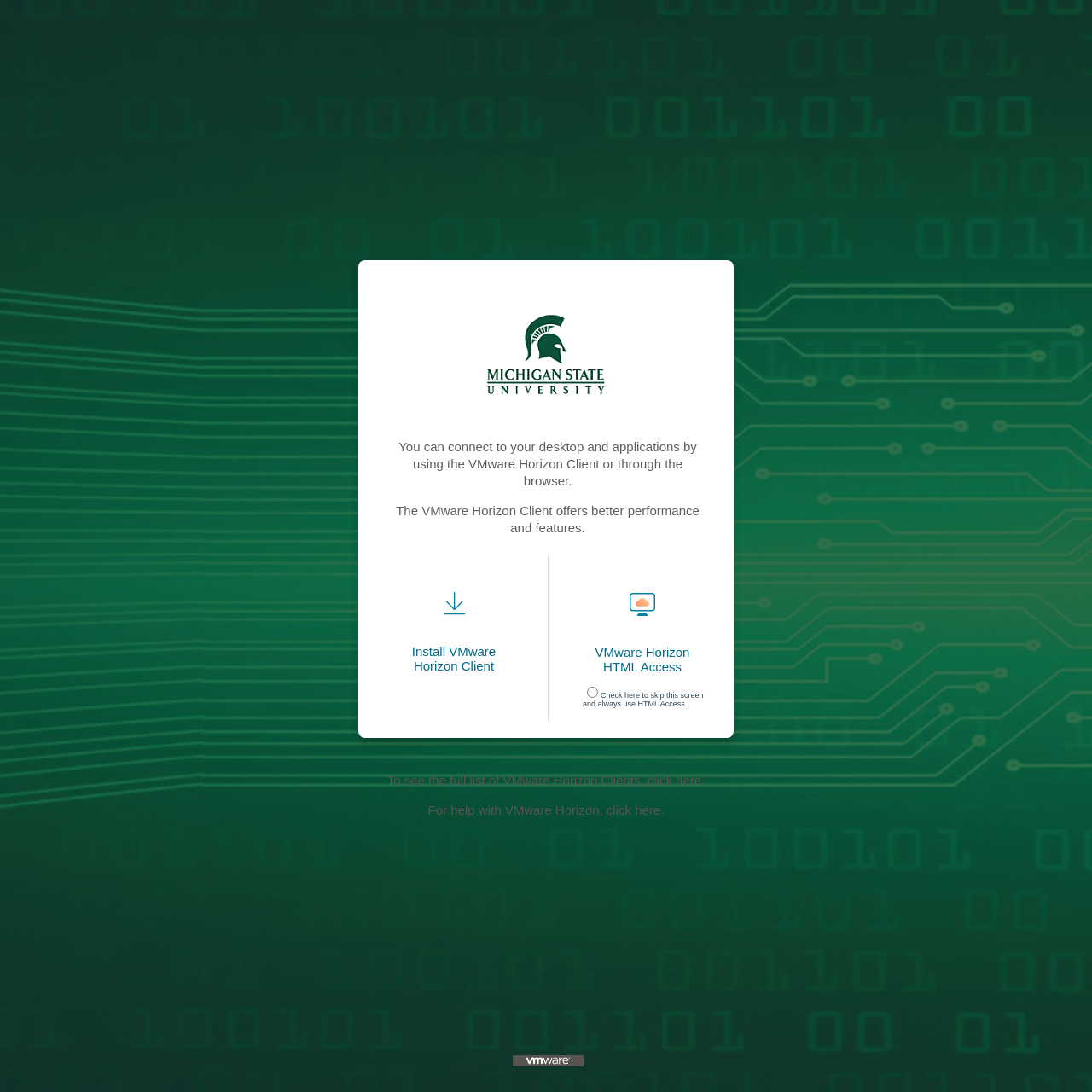Answer the question with a brief word or phrase:
What is the purpose of the radio button?

to skip this screen and always use HTML Access